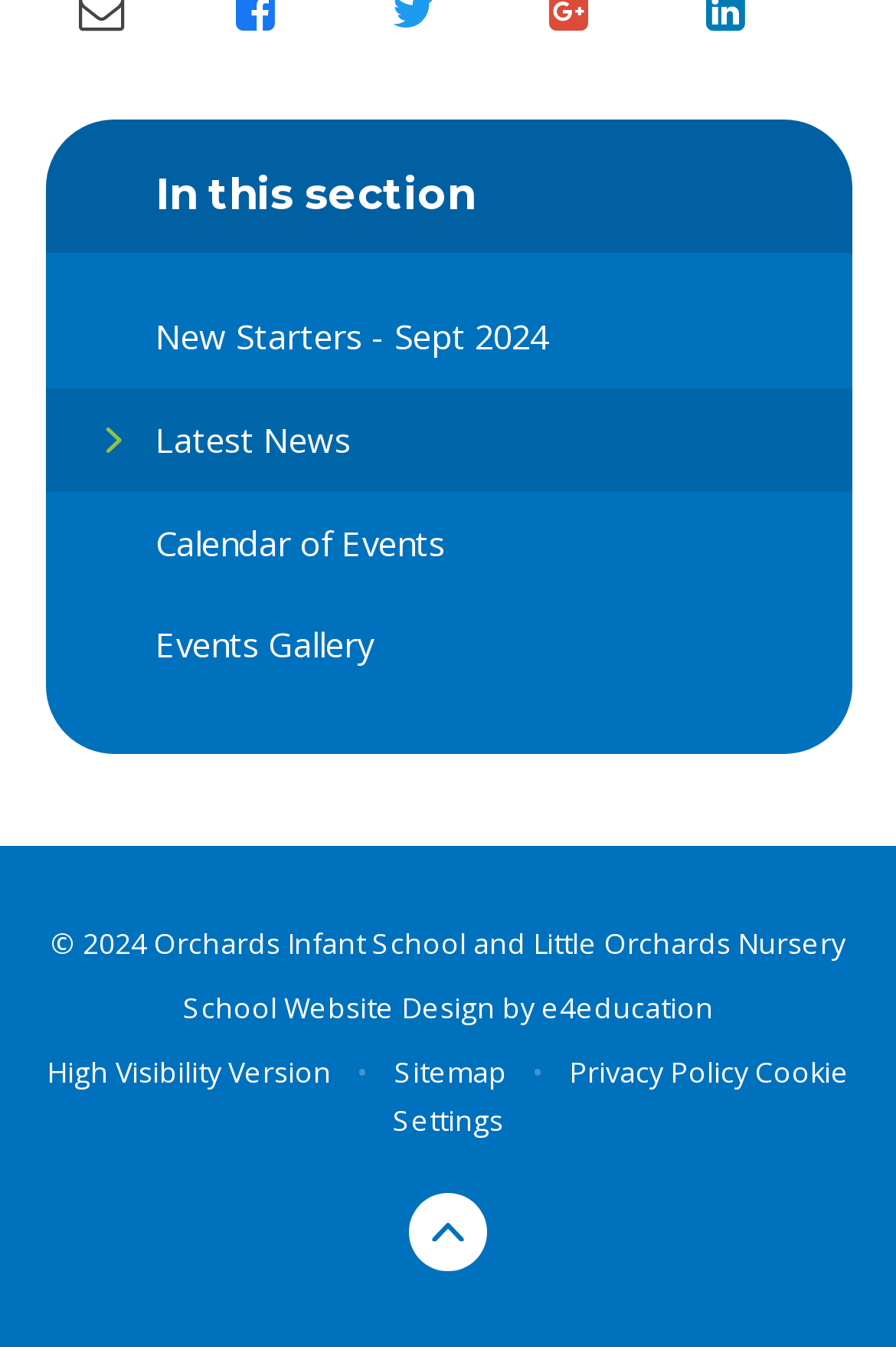Locate the bounding box coordinates of the element to click to perform the following action: 'View New Starters information'. The coordinates should be given as four float values between 0 and 1, in the form of [left, top, right, bottom].

[0.05, 0.213, 0.95, 0.289]